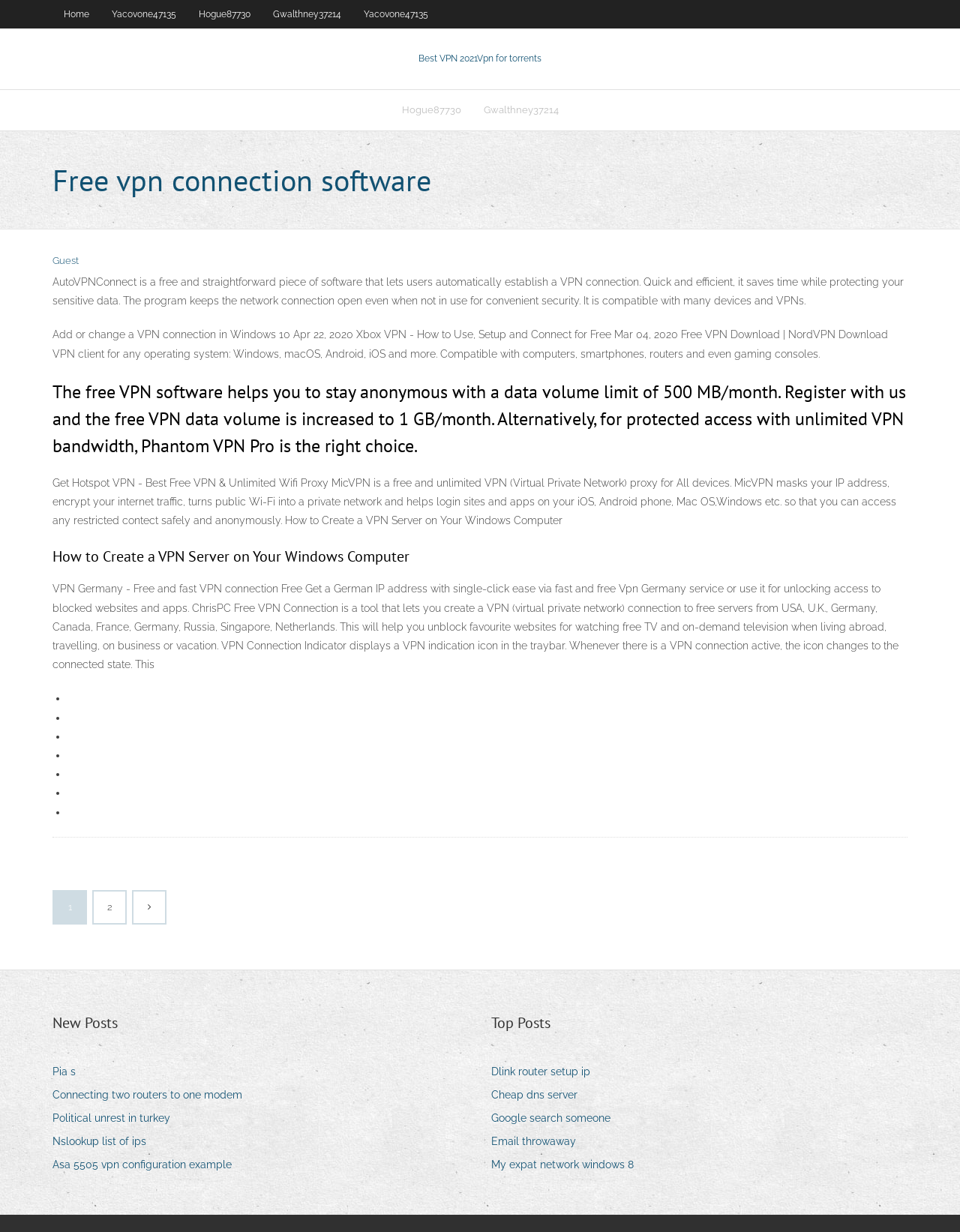Can you specify the bounding box coordinates for the region that should be clicked to fulfill this instruction: "Click on the 'Home' link".

[0.055, 0.0, 0.105, 0.023]